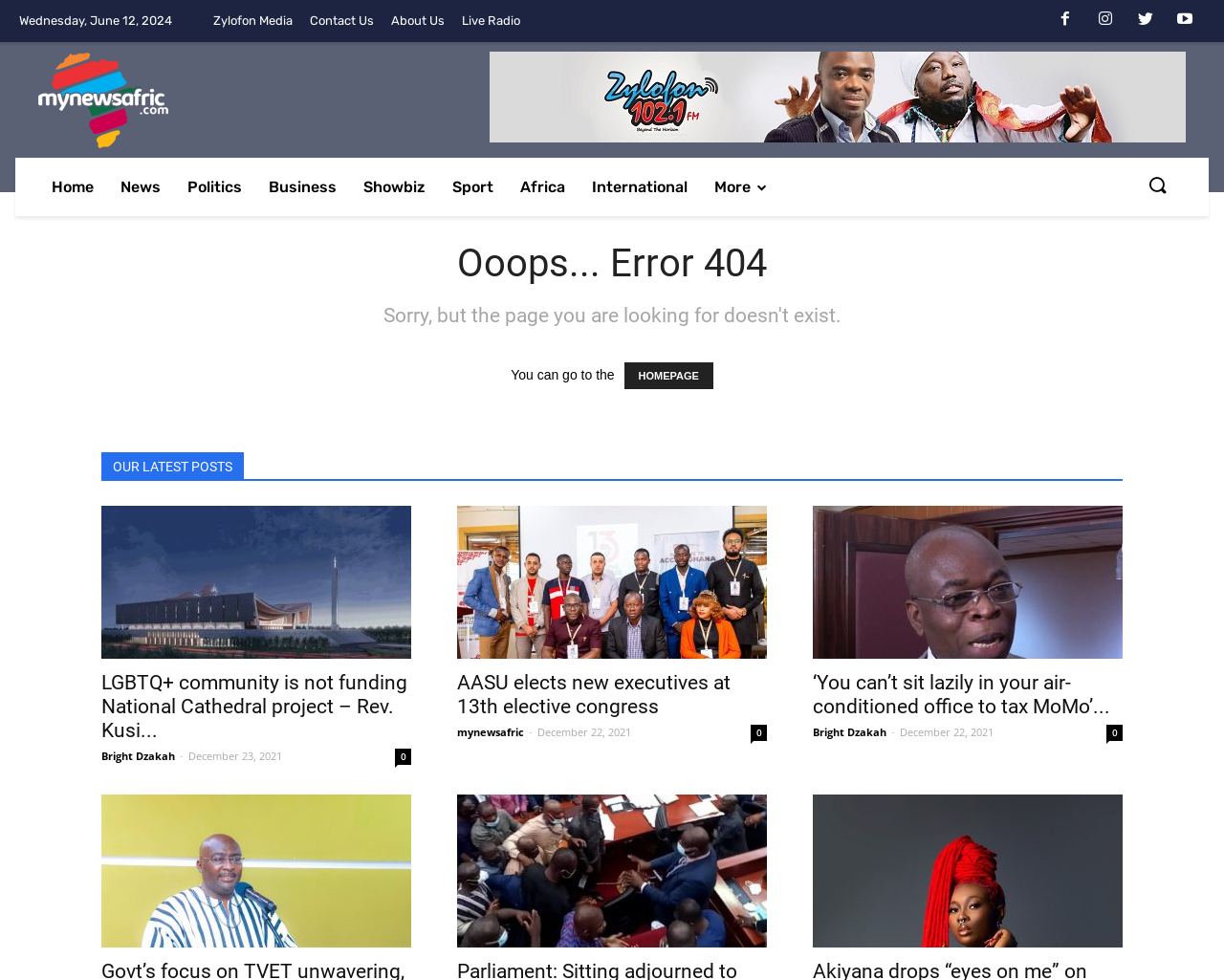Determine the bounding box coordinates of the clickable element necessary to fulfill the instruction: "Click on the 'Home' link". Provide the coordinates as four float numbers within the 0 to 1 range, i.e., [left, top, right, bottom].

[0.031, 0.161, 0.088, 0.22]